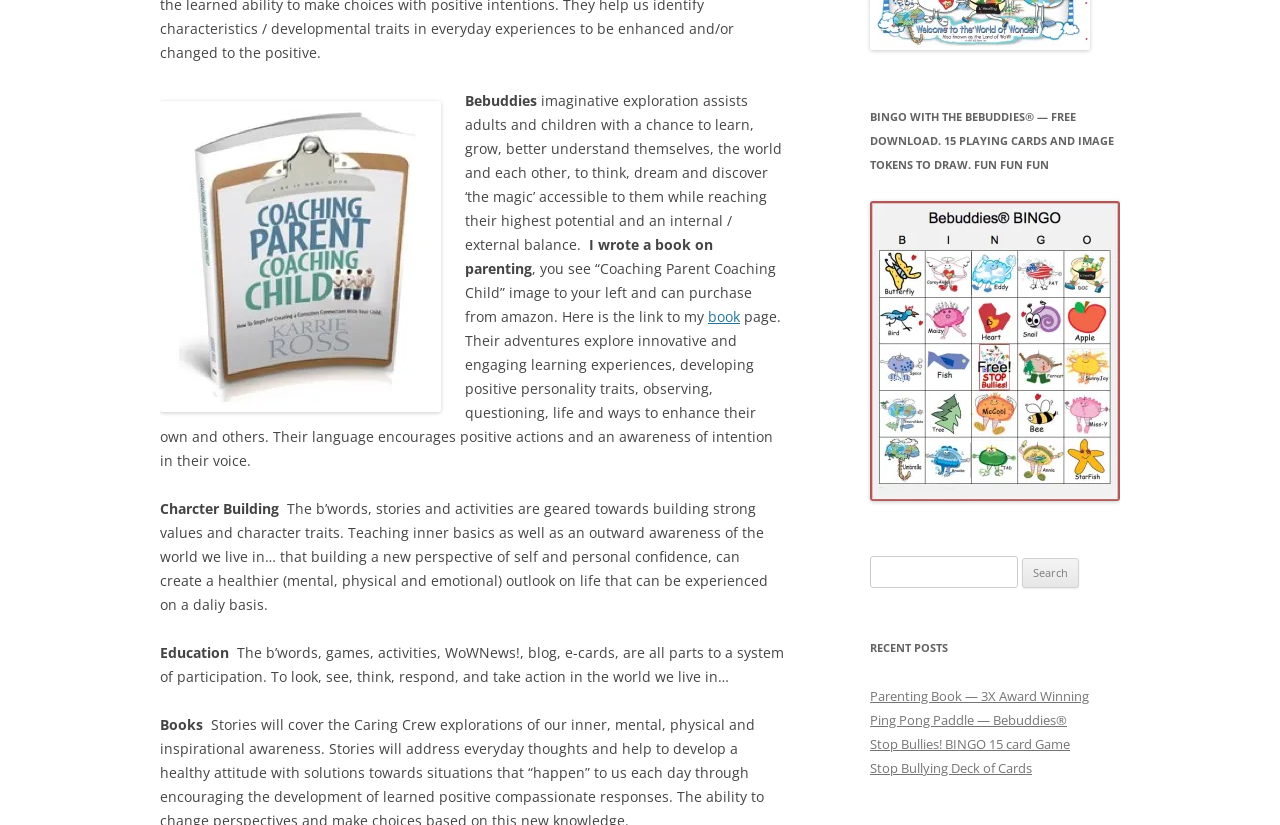Using the provided description: "book", find the bounding box coordinates of the corresponding UI element. The output should be four float numbers between 0 and 1, in the format [left, top, right, bottom].

[0.553, 0.372, 0.578, 0.395]